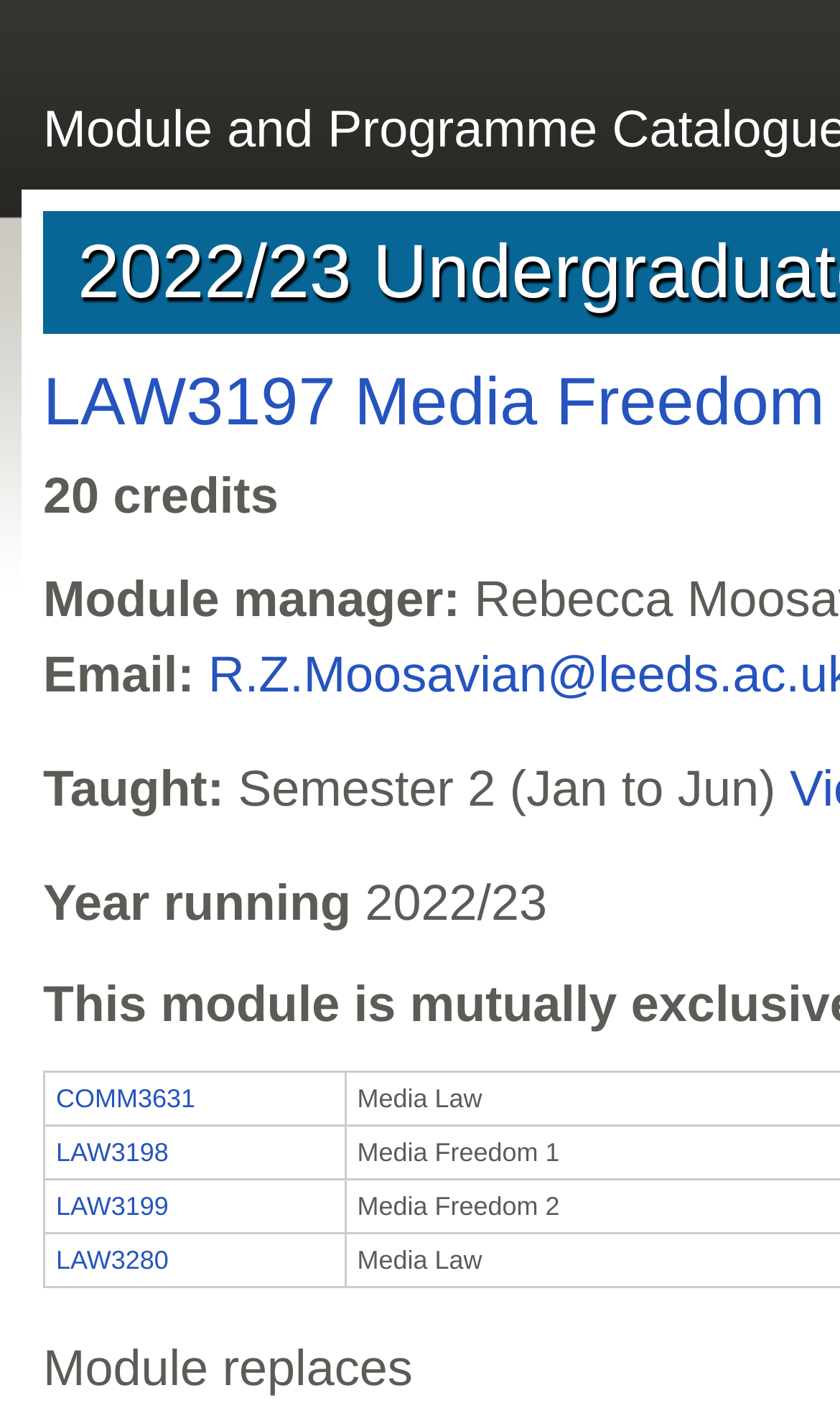Respond with a single word or phrase to the following question: Is the module LAW3198 required?

No